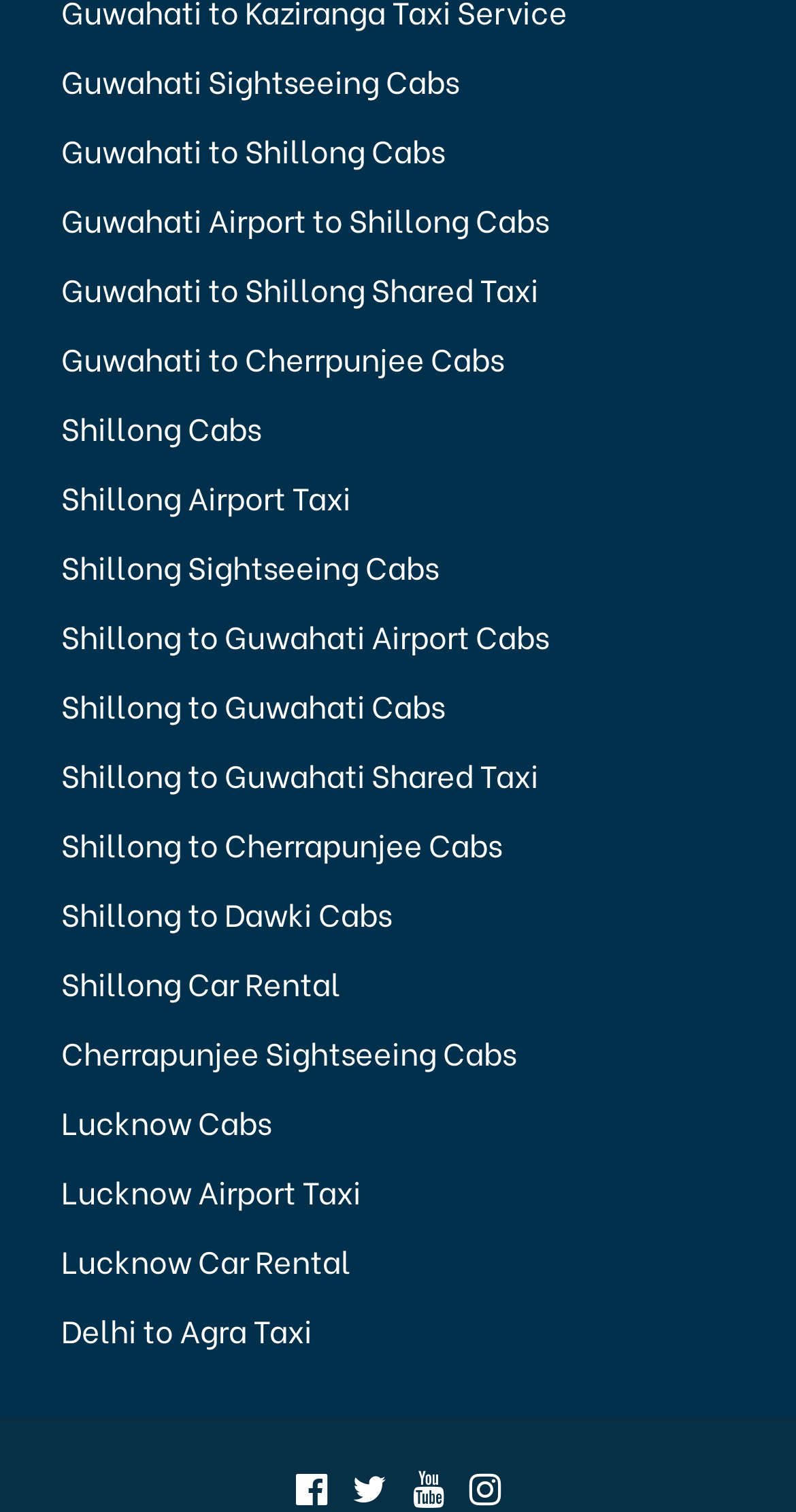Please reply to the following question using a single word or phrase: 
Are there any links related to car rental?

Yes